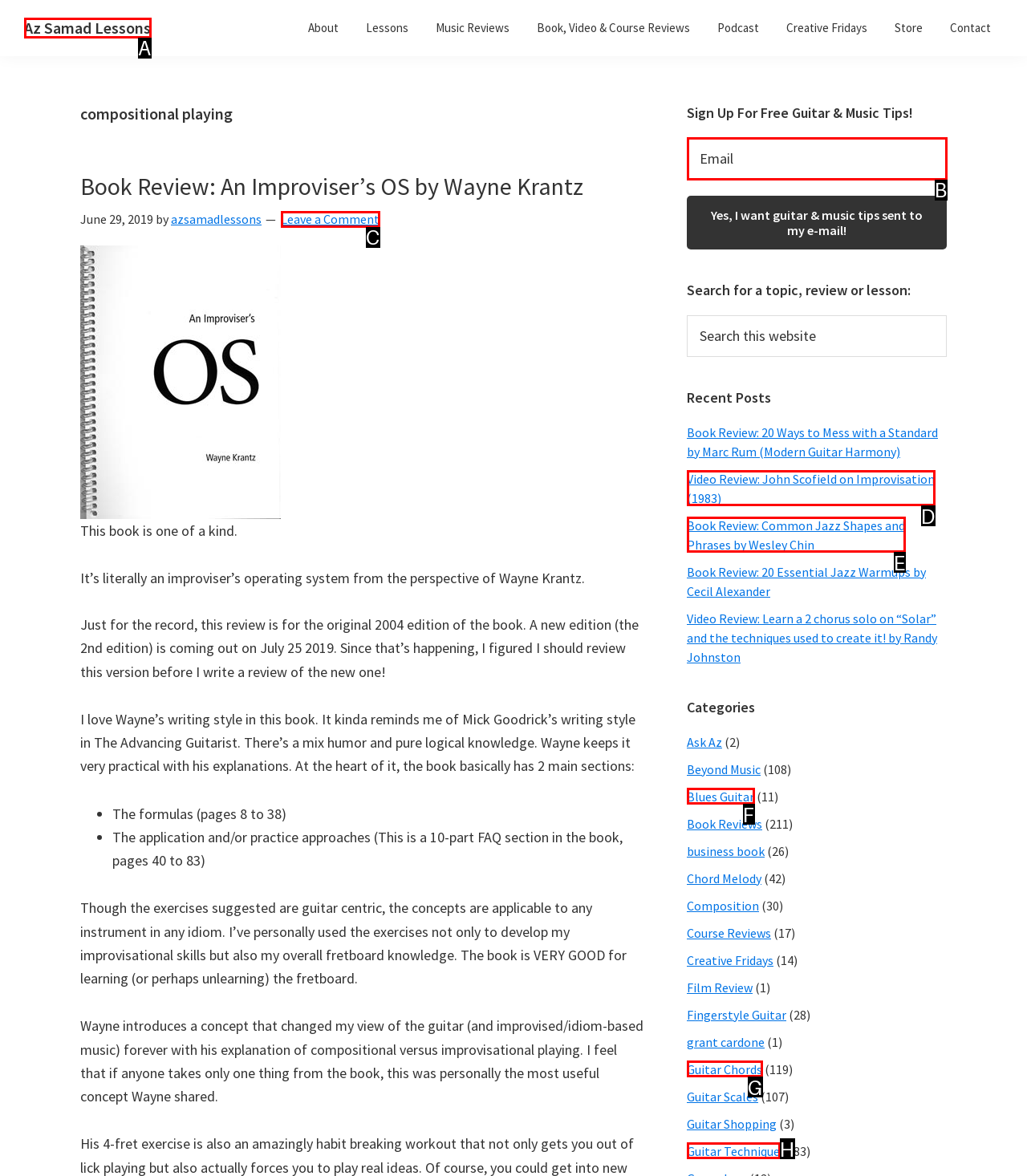With the description: Leave a Comment, find the option that corresponds most closely and answer with its letter directly.

C